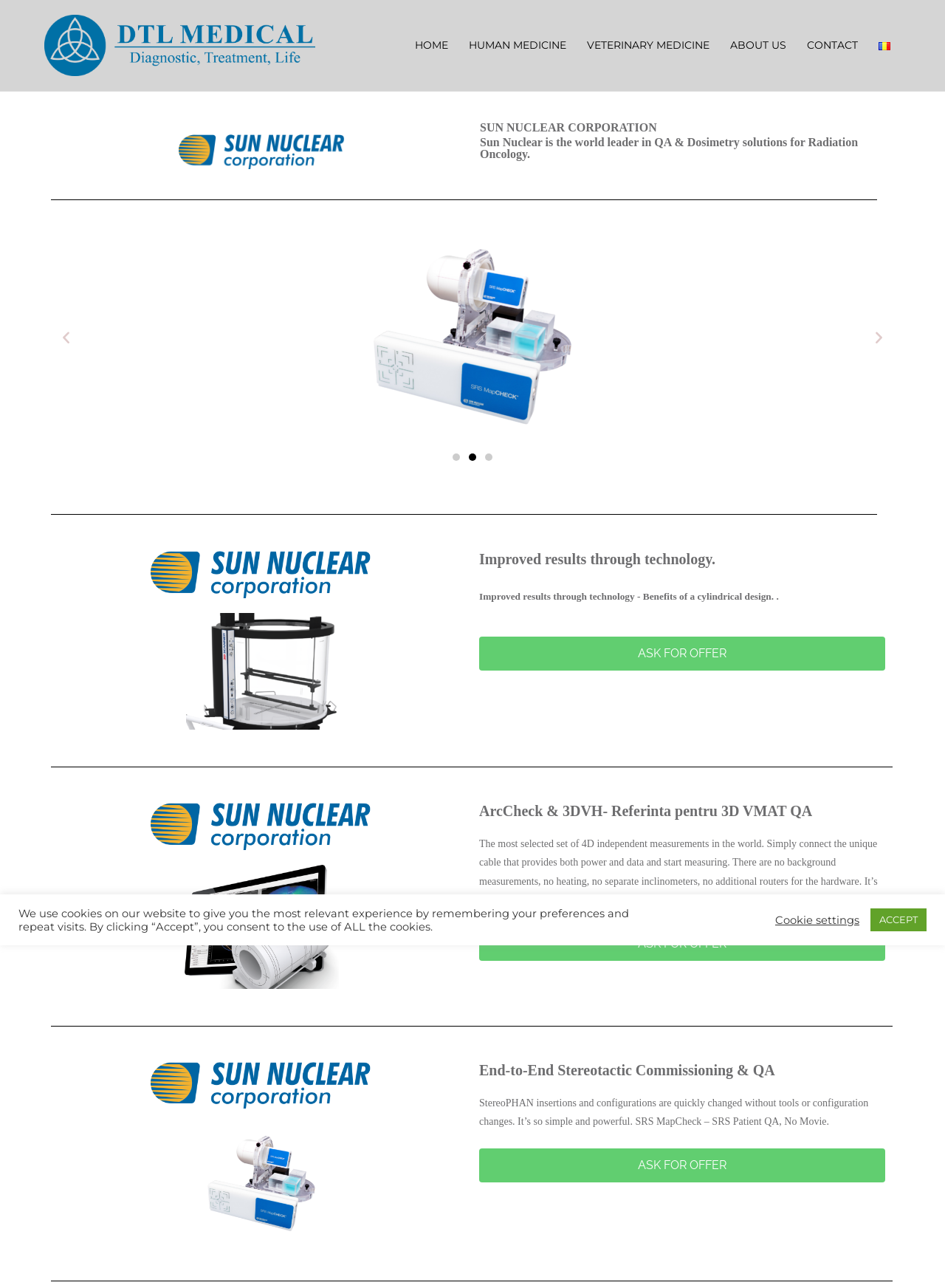Please determine the bounding box coordinates of the section I need to click to accomplish this instruction: "View veterinary medicine solutions".

[0.621, 0.029, 0.751, 0.042]